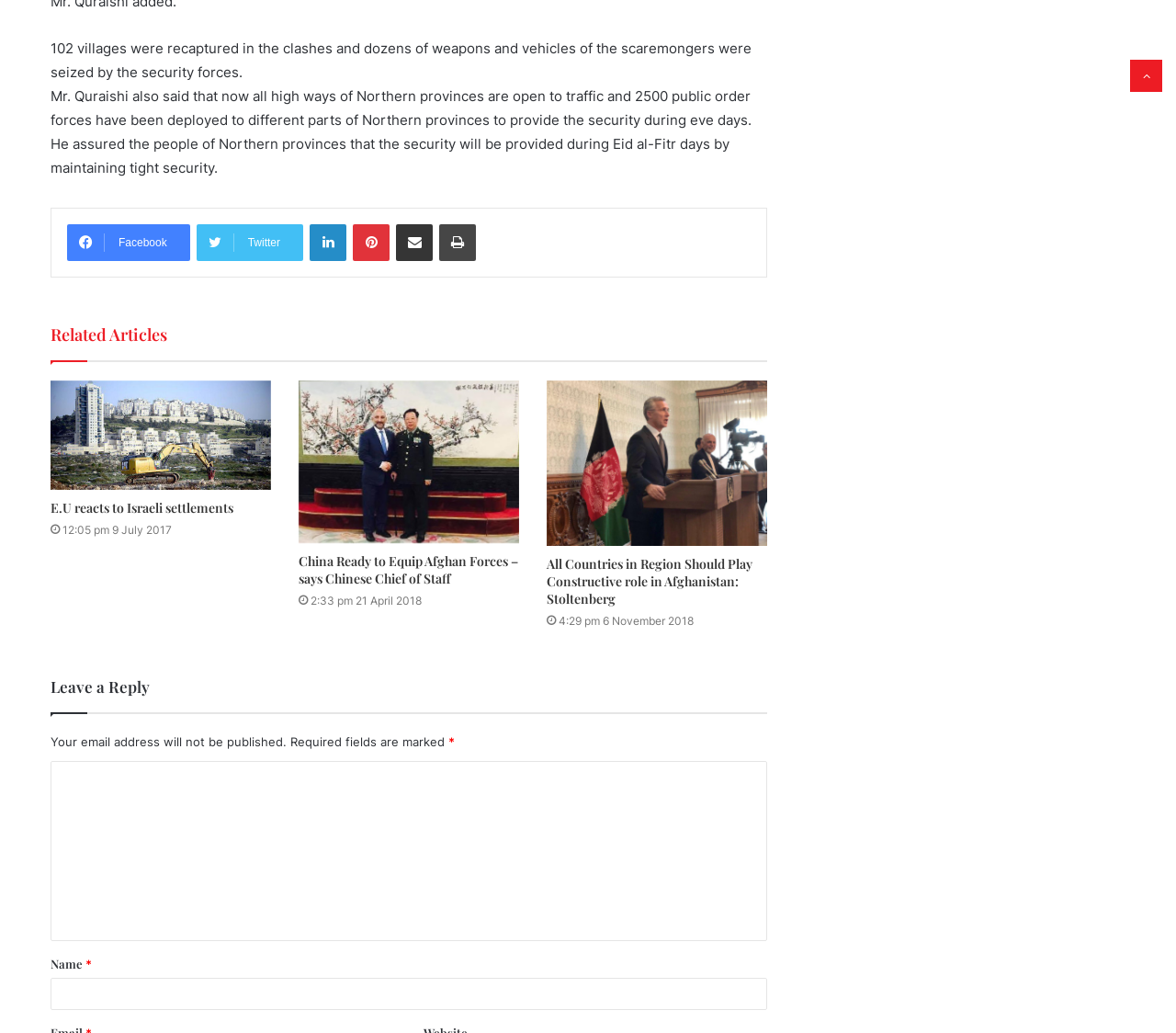Please give the bounding box coordinates of the area that should be clicked to fulfill the following instruction: "Leave a comment". The coordinates should be in the format of four float numbers from 0 to 1, i.e., [left, top, right, bottom].

[0.043, 0.736, 0.652, 0.911]